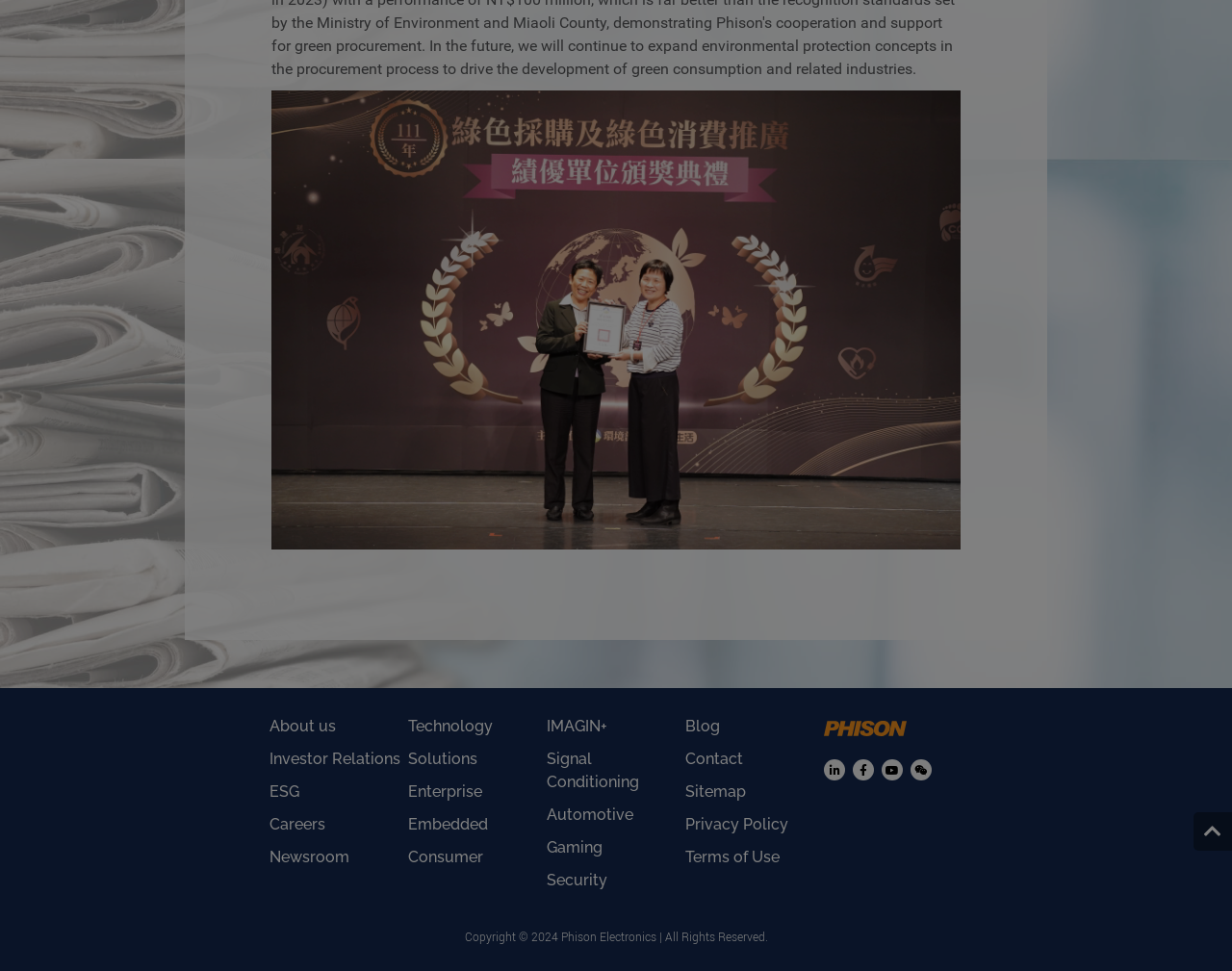Calculate the bounding box coordinates for the UI element based on the following description: "Investor Relations". Ensure the coordinates are four float numbers between 0 and 1, i.e., [left, top, right, bottom].

[0.219, 0.77, 0.325, 0.804]